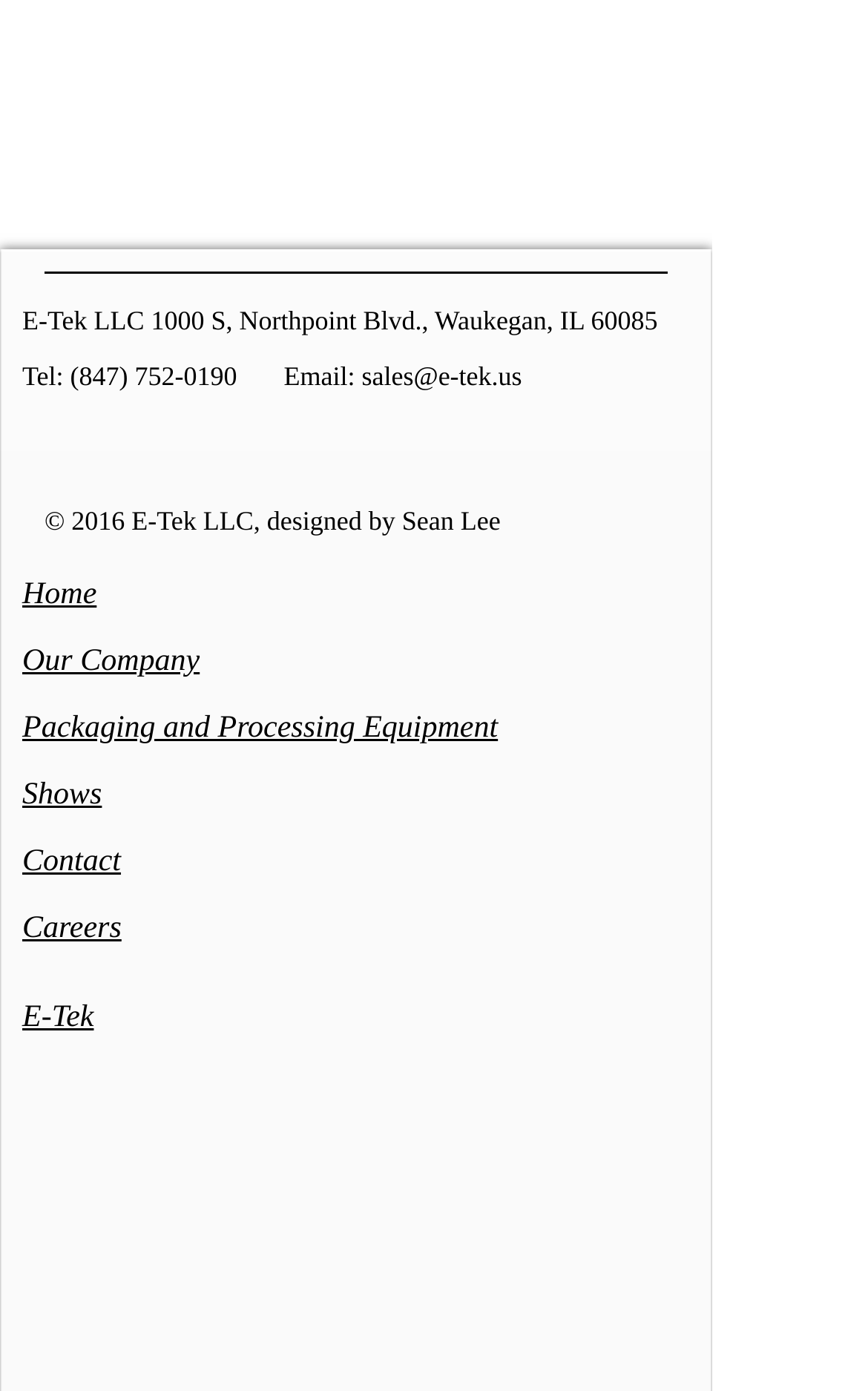Please identify the bounding box coordinates of the clickable element to fulfill the following instruction: "Click the 'Home' link". The coordinates should be four float numbers between 0 and 1, i.e., [left, top, right, bottom].

[0.026, 0.413, 0.111, 0.438]